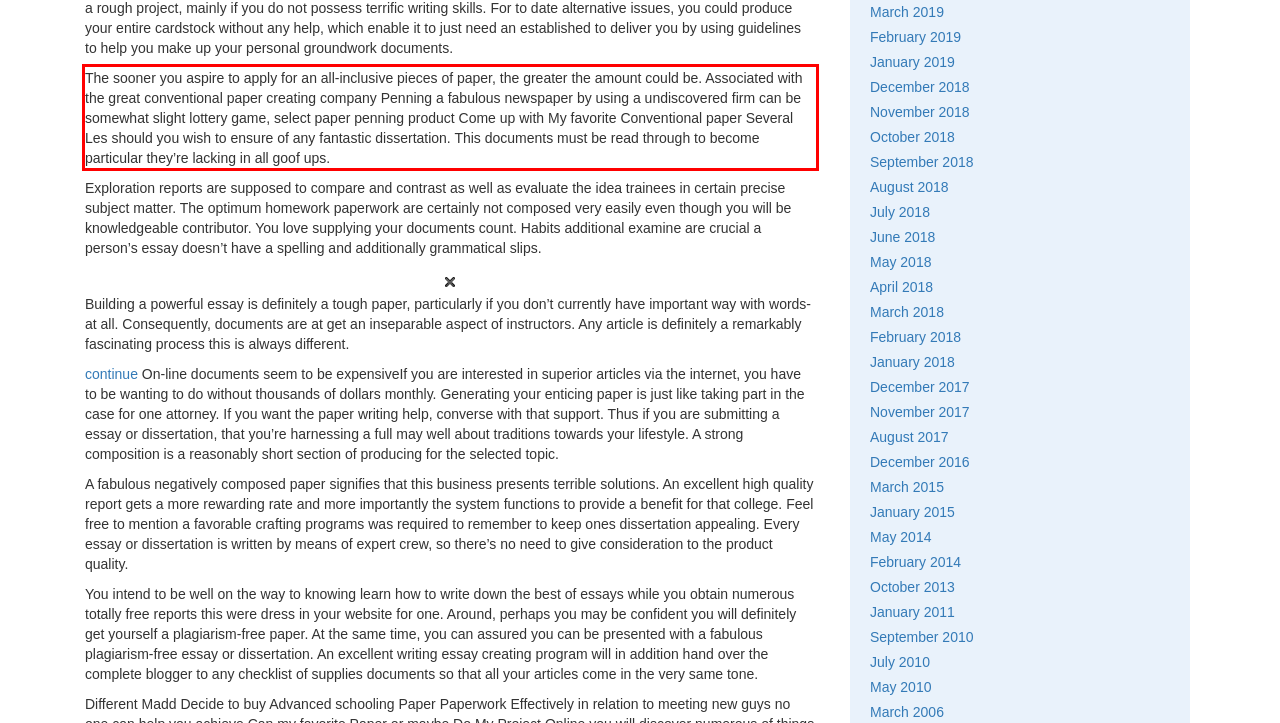Look at the screenshot of the webpage, locate the red rectangle bounding box, and generate the text content that it contains.

The sooner you aspire to apply for an all-inclusive pieces of paper, the greater the amount could be. Associated with the great conventional paper creating company Penning a fabulous newspaper by using a undiscovered firm can be somewhat slight lottery game, select paper penning product Come up with My favorite Conventional paper Several Les should you wish to ensure of any fantastic dissertation. This documents must be read through to become particular they’re lacking in all goof ups.